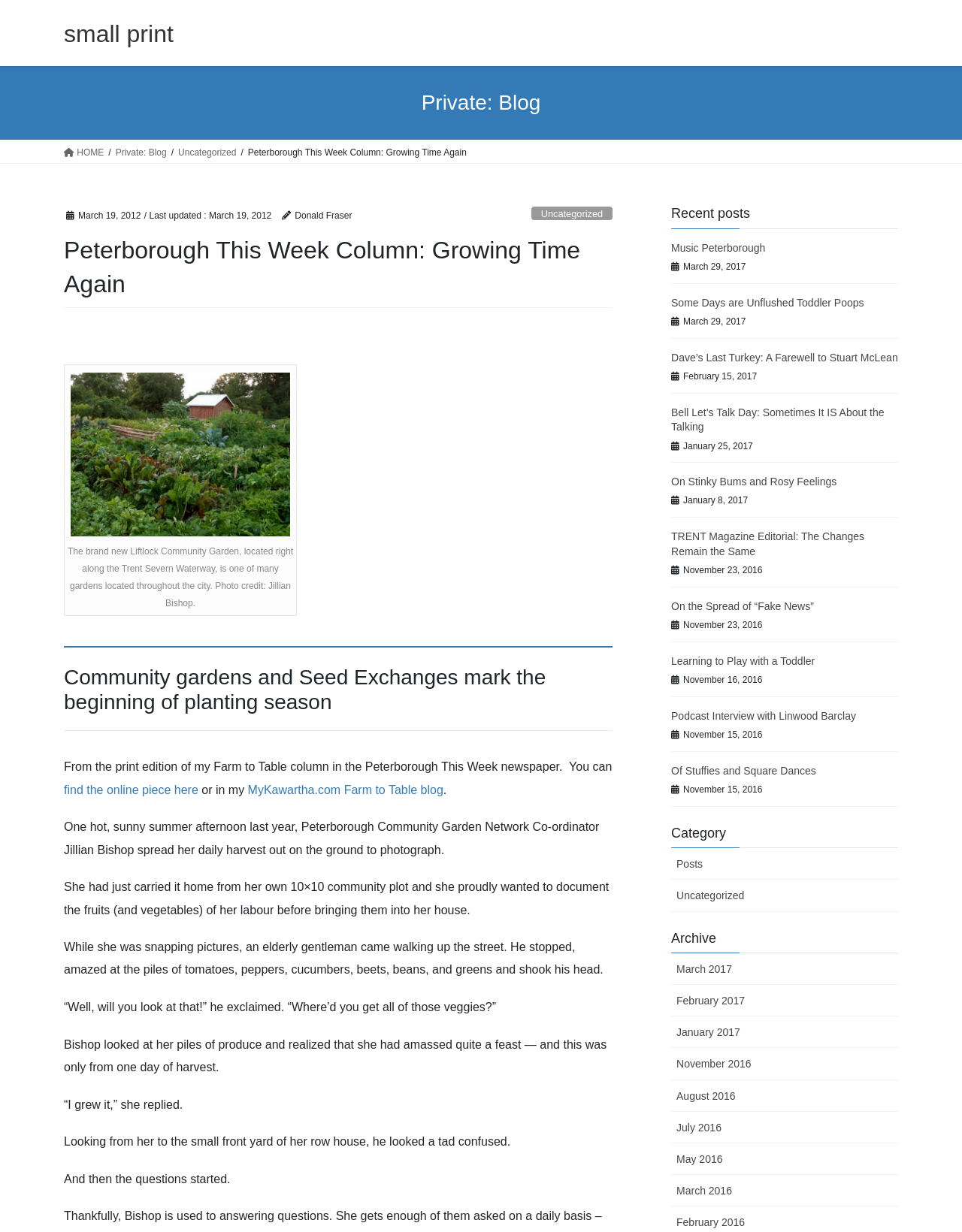Find and specify the bounding box coordinates that correspond to the clickable region for the instruction: "check about page".

None